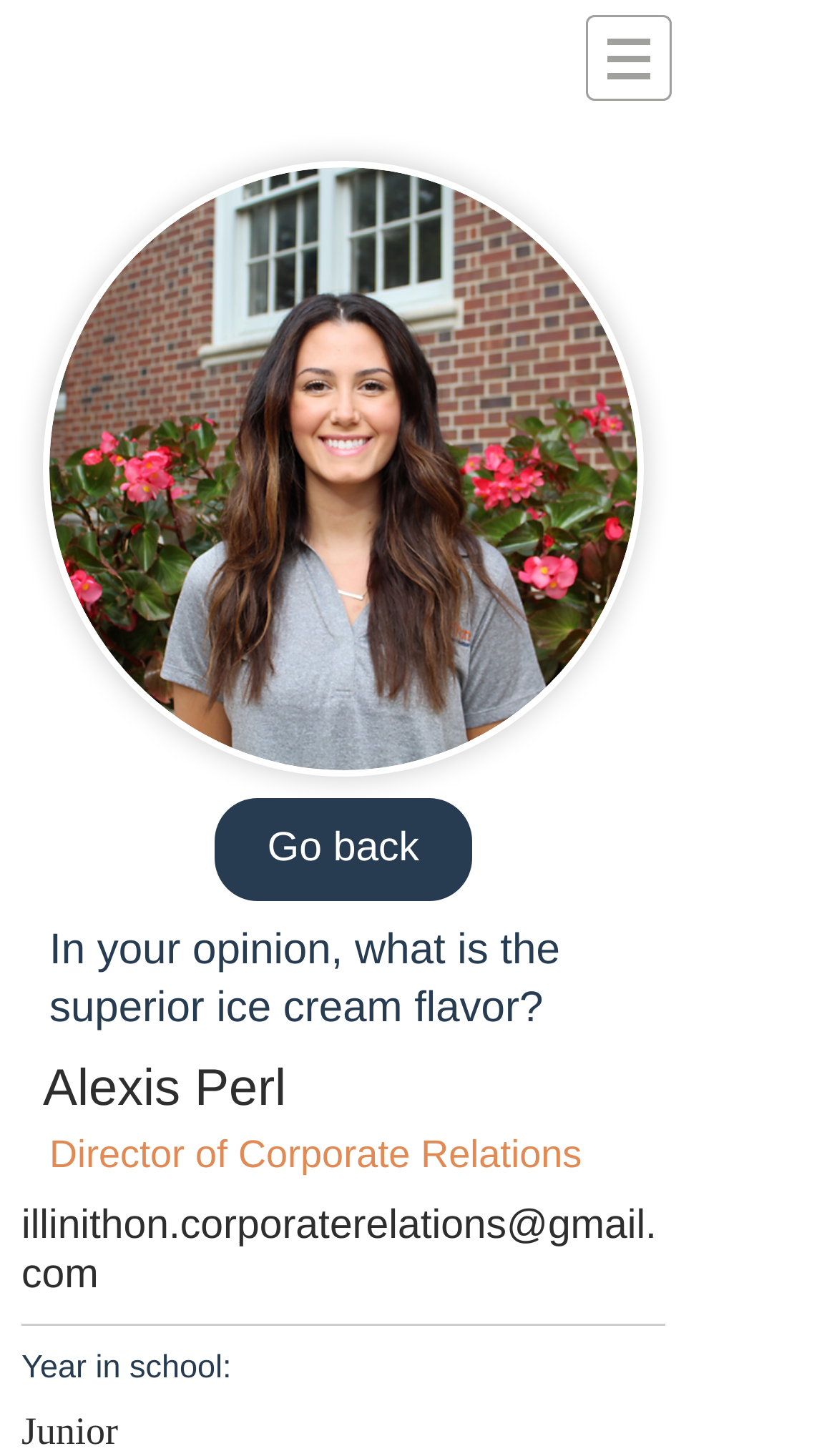What is the image above the 'Go back' link?
Using the image, give a concise answer in the form of a single word or short phrase.

IMG_1293_edited.jpg